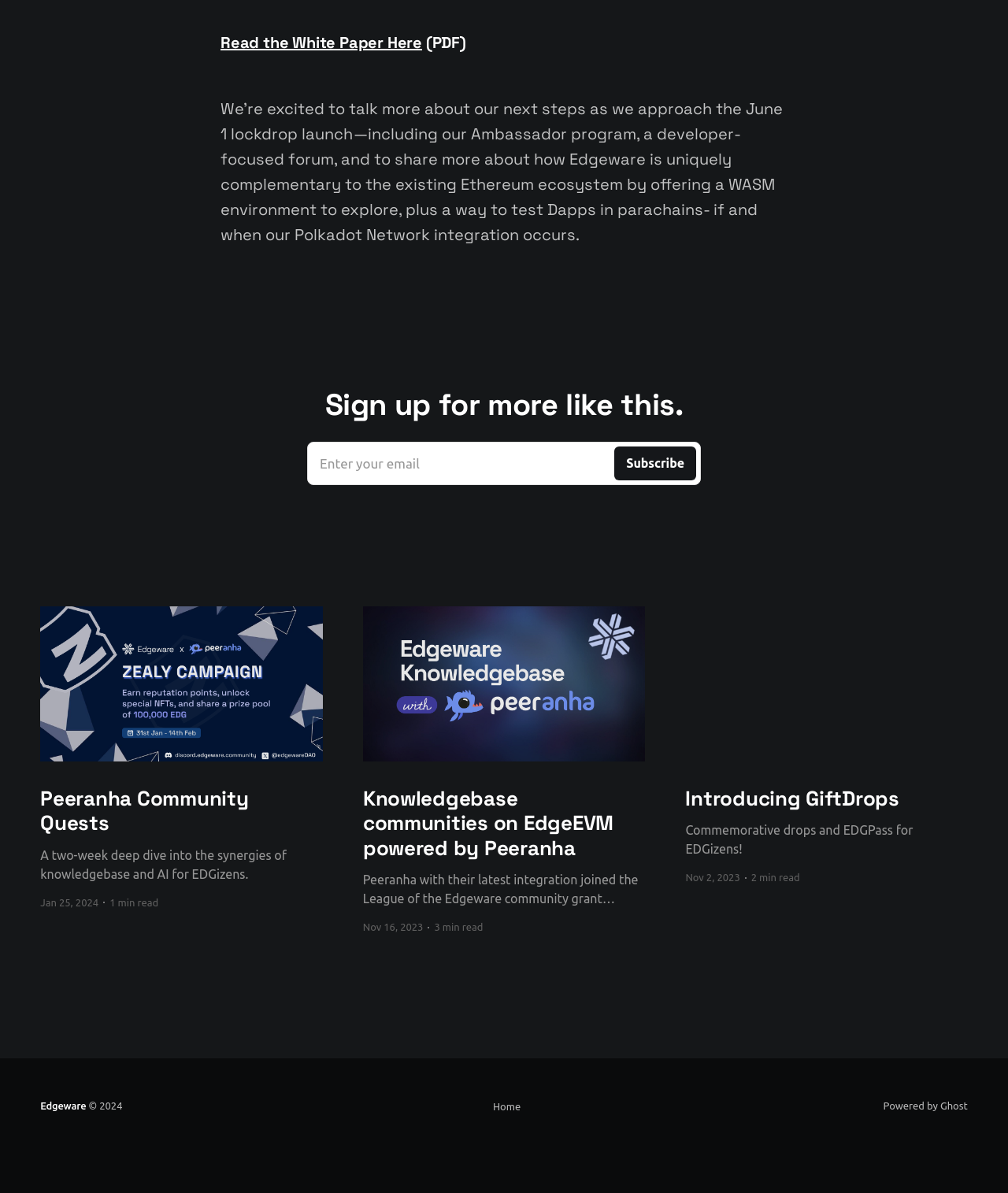Please answer the following question using a single word or phrase: 
How many articles are on this webpage?

3